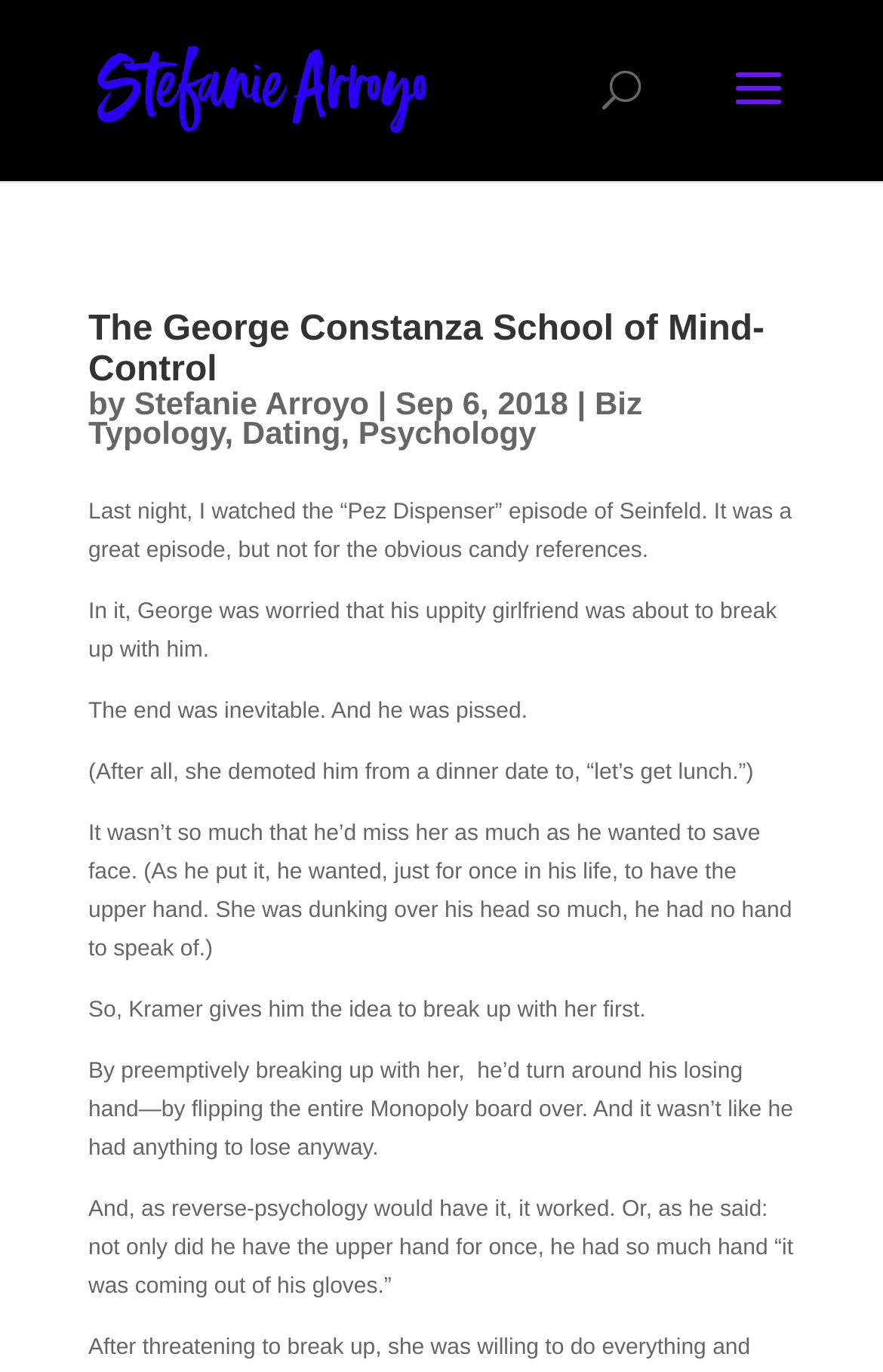Please respond to the question with a concise word or phrase:
What is the name of the author?

Stefanie Arroyo